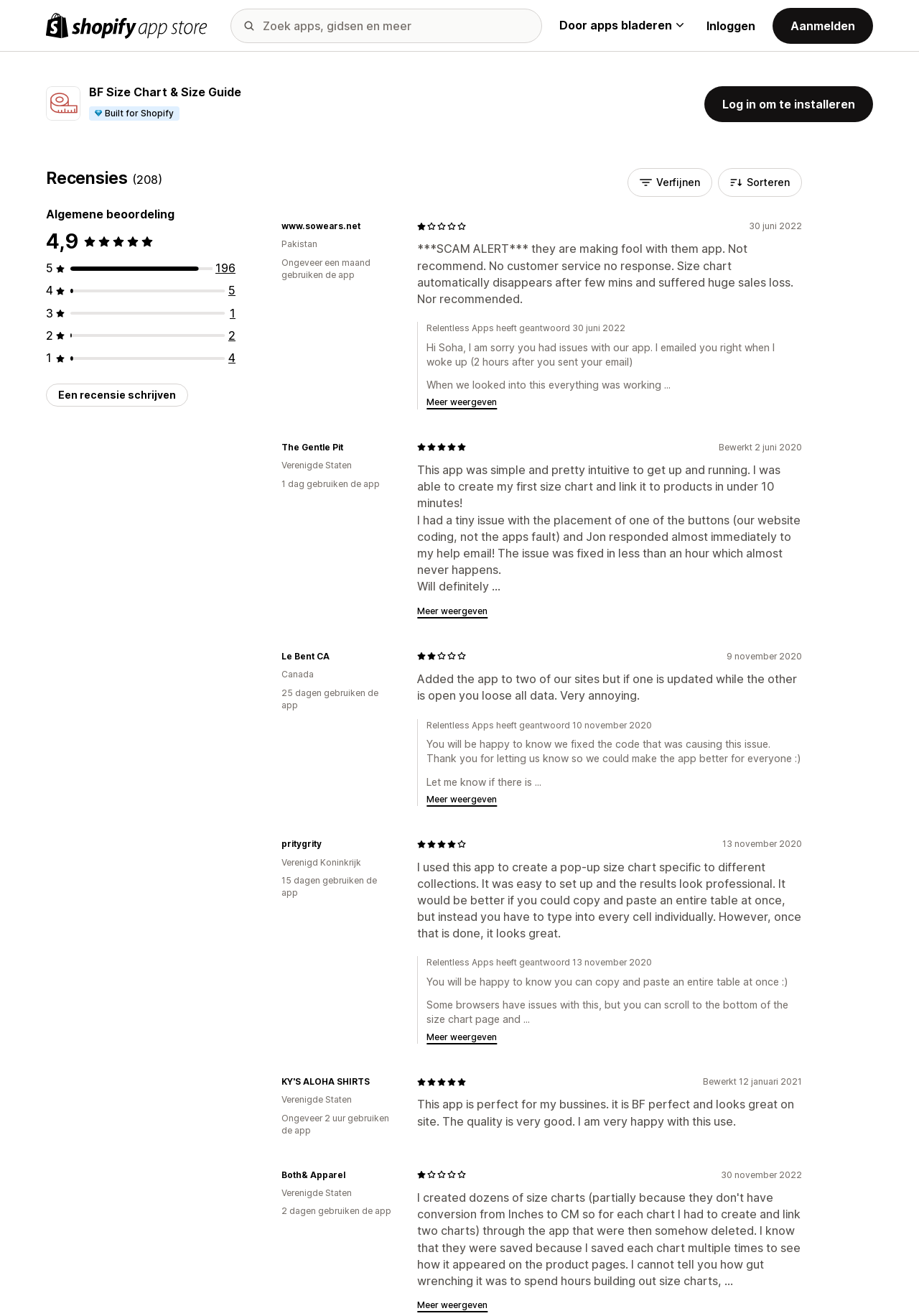What is the purpose of the 'Log in om te installeren' button?
Using the picture, provide a one-word or short phrase answer.

To install the app